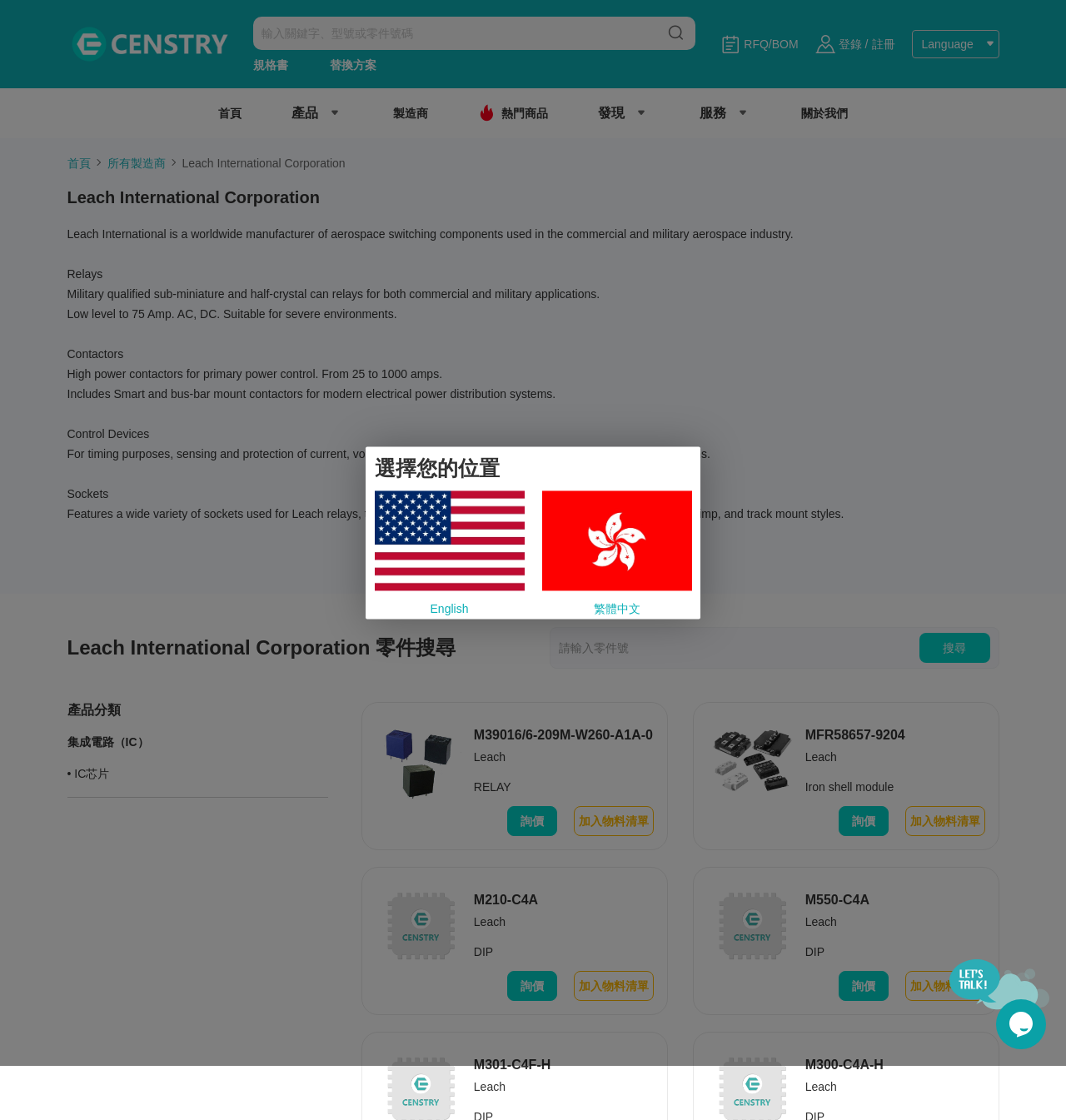Give a concise answer using only one word or phrase for this question:
What is the purpose of the textbox at the top of the webpage?

Search for parts